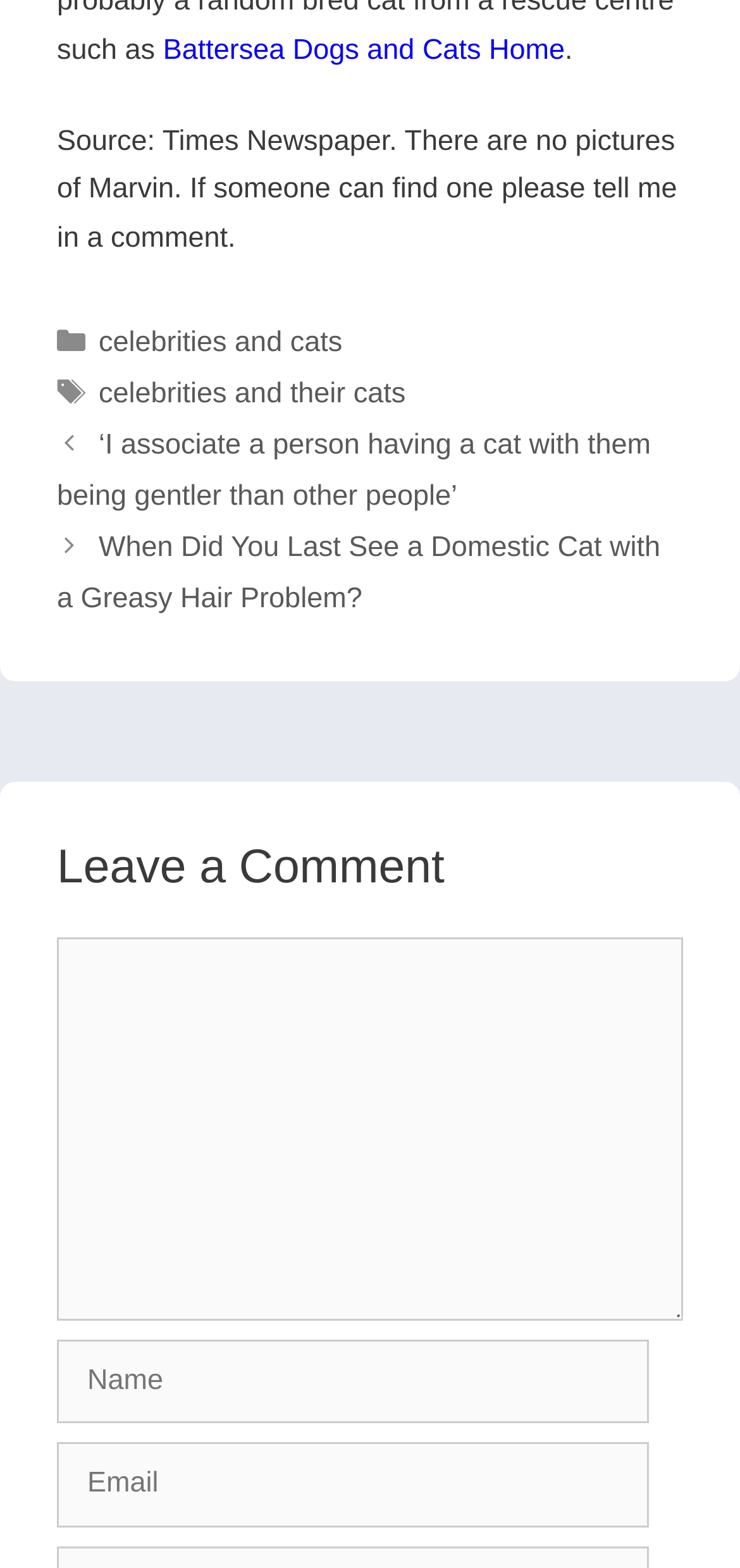Locate the bounding box coordinates of the area you need to click to fulfill this instruction: 'Click on the link to read about celebrities and cats'. The coordinates must be in the form of four float numbers ranging from 0 to 1: [left, top, right, bottom].

[0.133, 0.208, 0.463, 0.228]